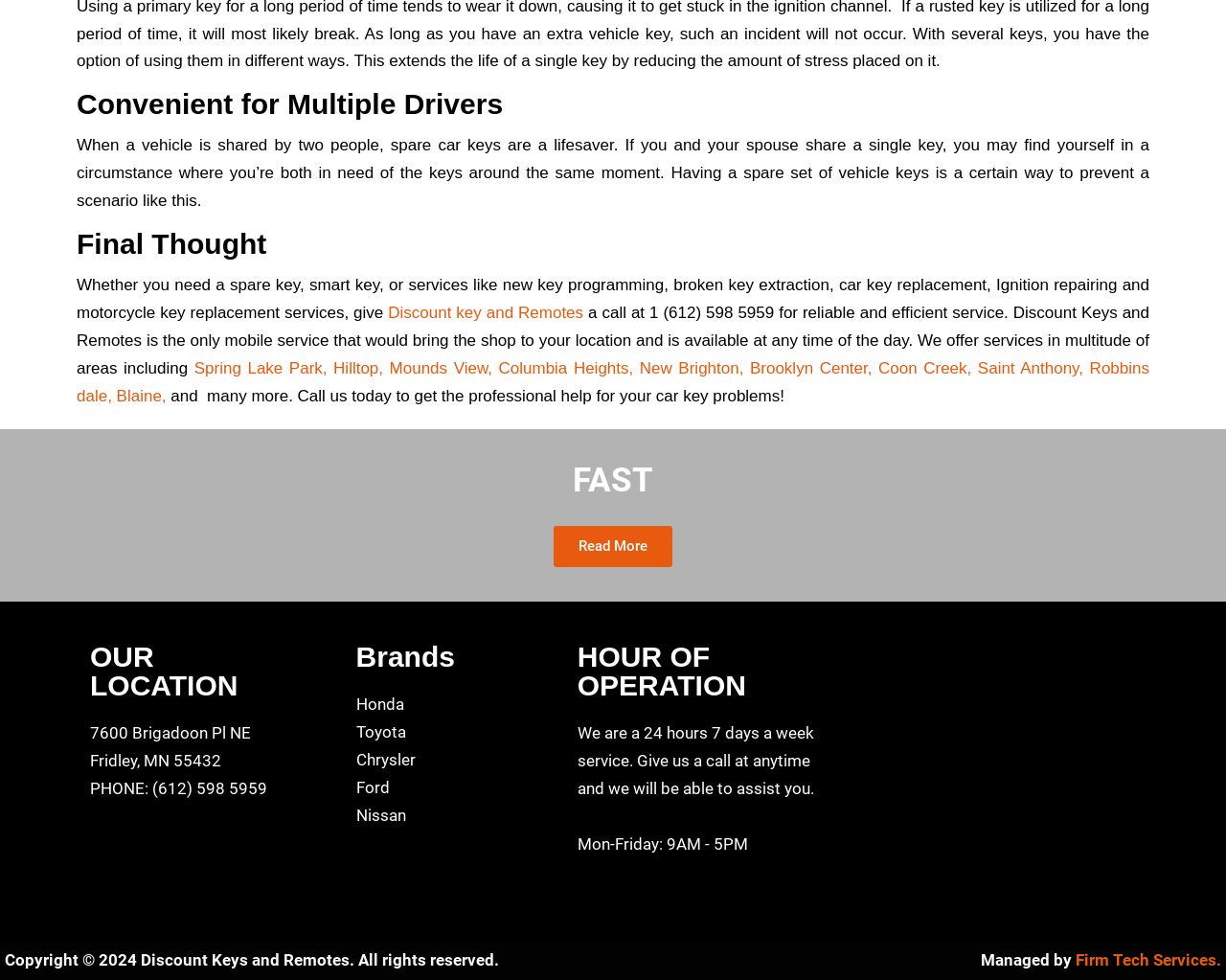Please specify the bounding box coordinates for the clickable region that will help you carry out the instruction: "Visit the Honda brand page".

[0.29, 0.705, 0.424, 0.733]